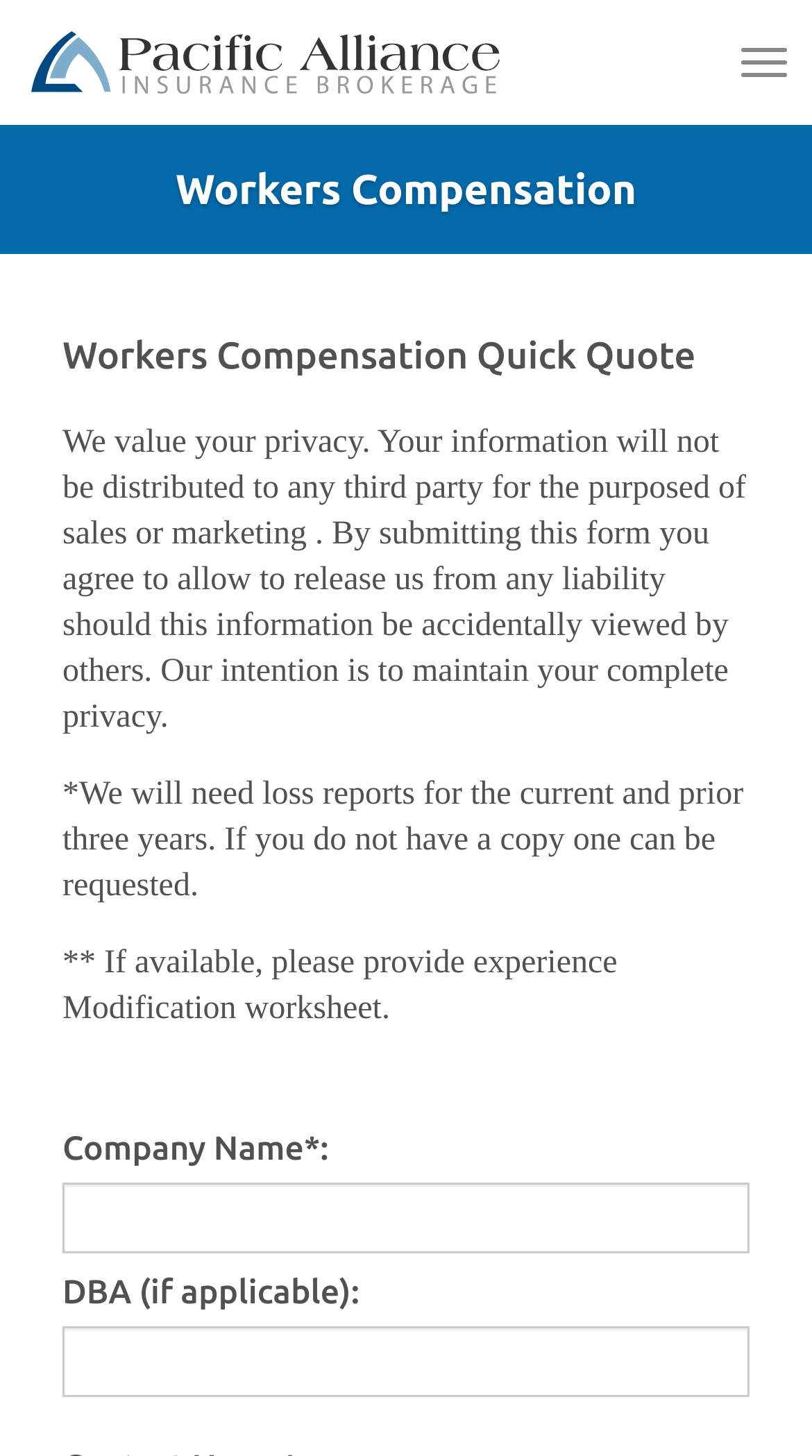Provide a one-word or one-phrase answer to the question:
What is the position of the 'Toggle navigation' button?

Top right